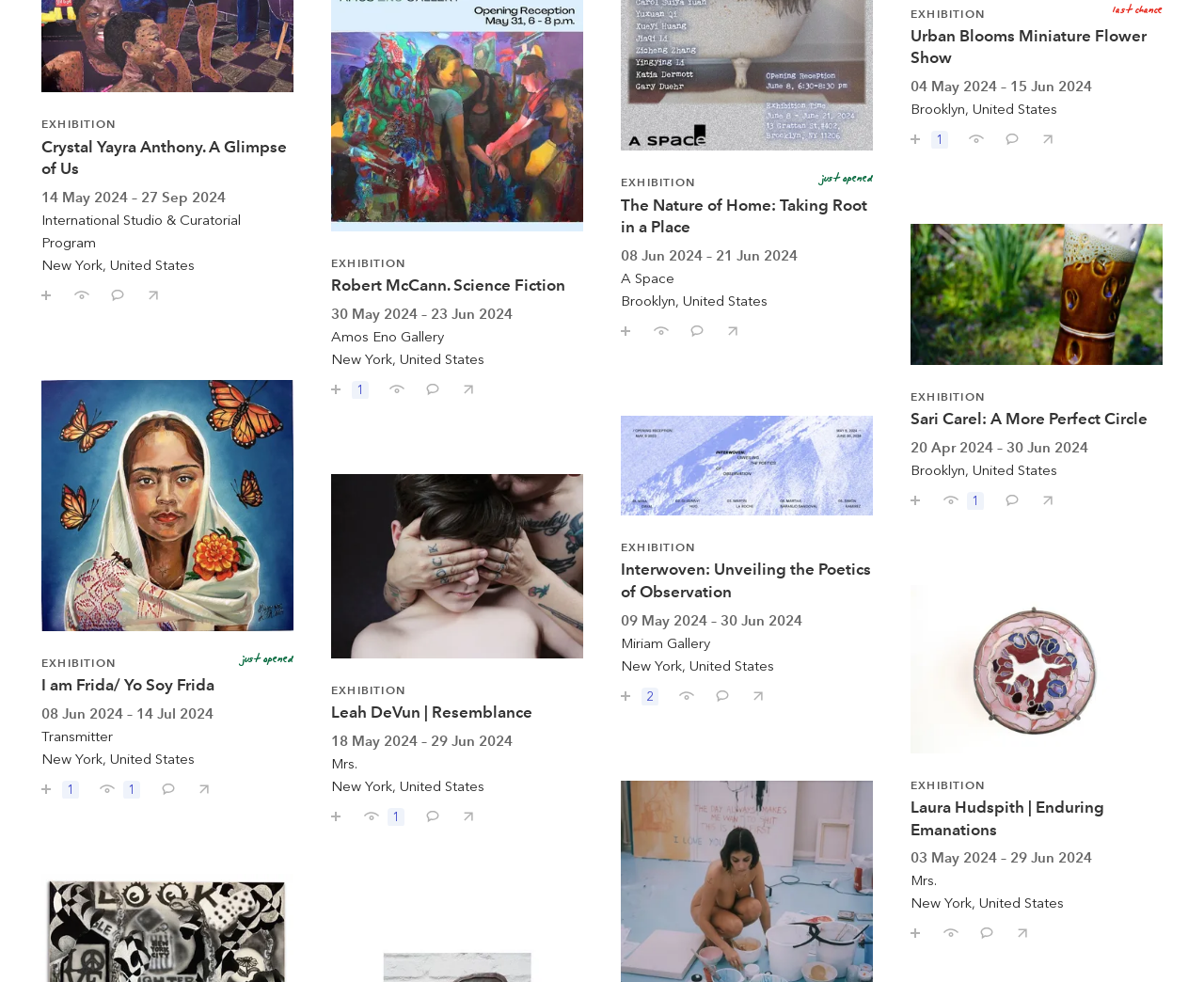Identify the bounding box coordinates of the specific part of the webpage to click to complete this instruction: "View Leah DeVun | Resemblance exhibition".

[0.275, 0.483, 0.484, 0.812]